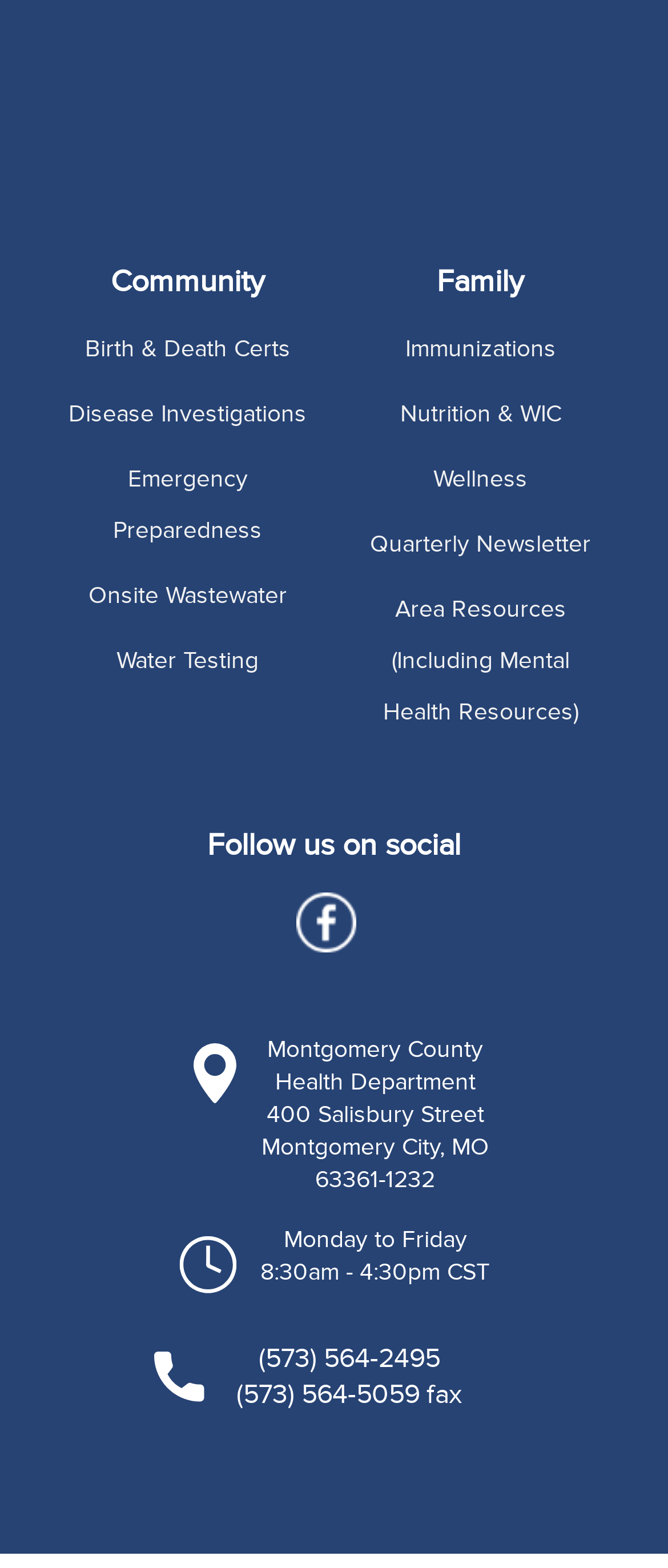Locate the bounding box coordinates of the region to be clicked to comply with the following instruction: "Click on Birth & Death Certs". The coordinates must be four float numbers between 0 and 1, in the form [left, top, right, bottom].

[0.127, 0.213, 0.435, 0.232]